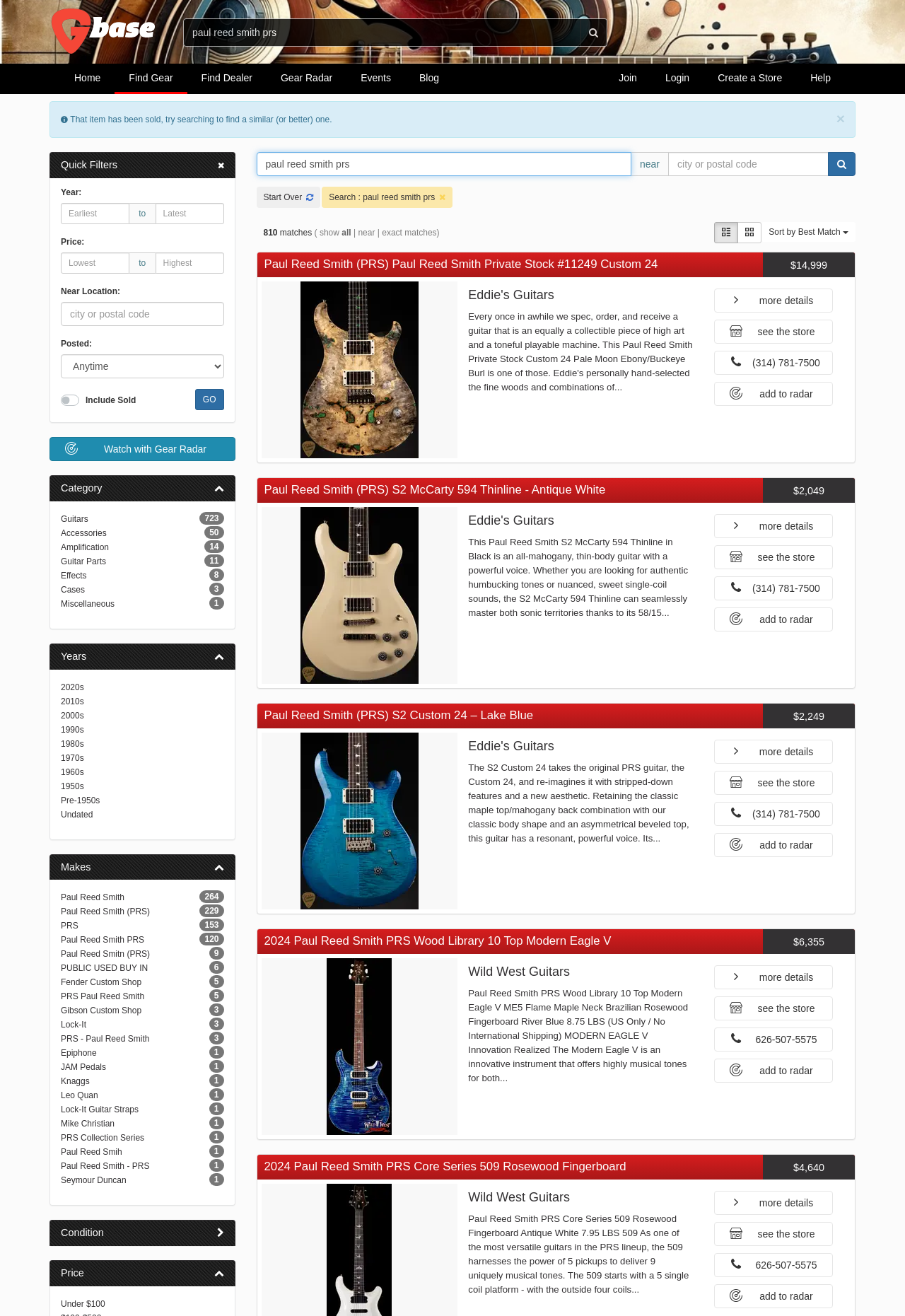What is the 'Quick Filters' section used for?
Respond with a short answer, either a single word or a phrase, based on the image.

To filter search results